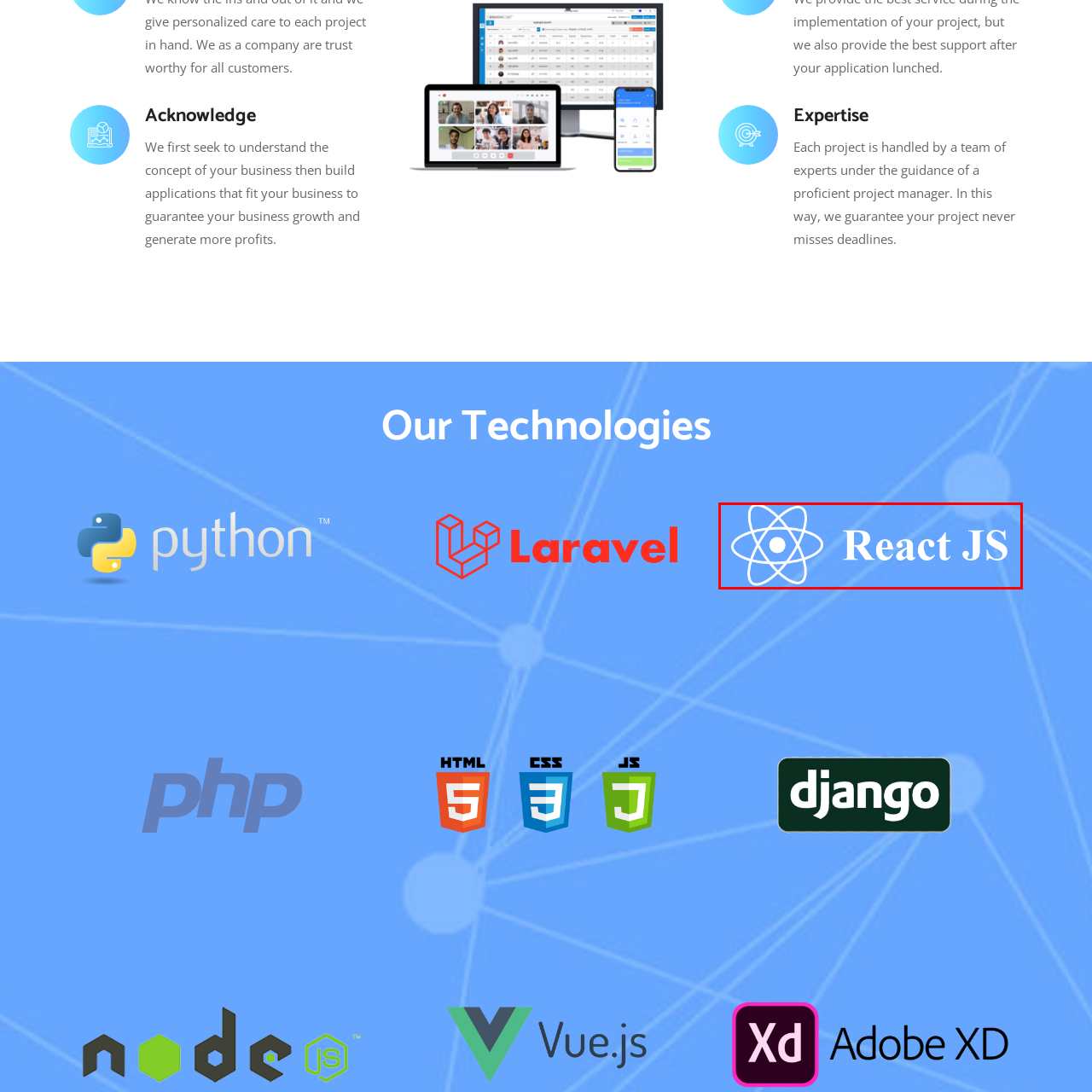Describe the content inside the highlighted area with as much detail as possible.

The image prominently features the logo of React JS, a popular JavaScript library used for building user interfaces, particularly for single-page applications. The logo displays a stylized atomic symbol, which is typically depicted in a blue color gradient against a light blue background, symbolizing the component-based architecture of React. Below the logo, the text "React JS" is rendered in a bold, white font, emphasizing its significance in modern web development. This image is part of a section focused on "Our Technologies," highlighting the expertise in utilizing diverse technologies for developing robust applications tailored to business needs.